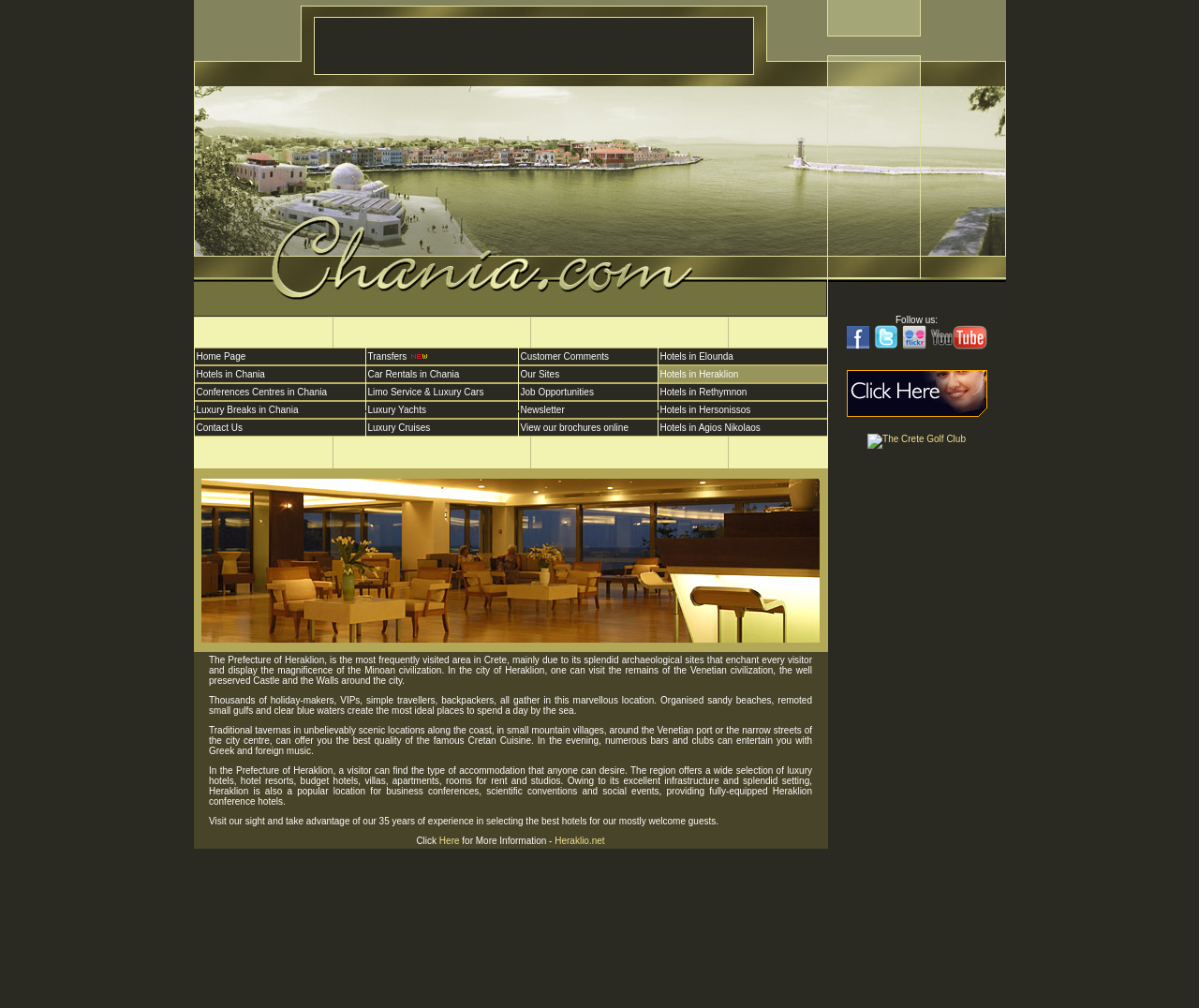How many social media links are present on the webpage?
From the details in the image, answer the question comprehensively.

Upon examining the webpage structure, I found five social media links, each represented by an image, which are likely links to the website's social media profiles.